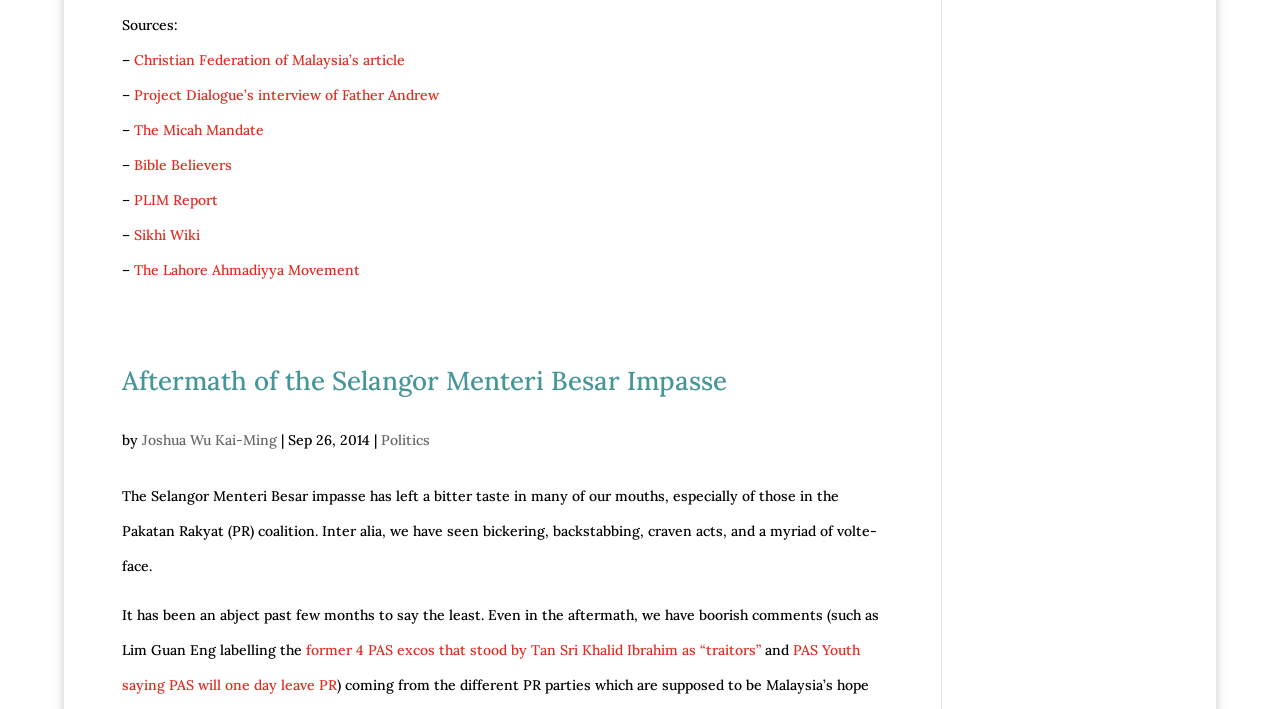What is the date of the article?
Answer the question with a thorough and detailed explanation.

I found the date of the article by looking at the text 'Sep 26, 2014' which is located next to the author's name.